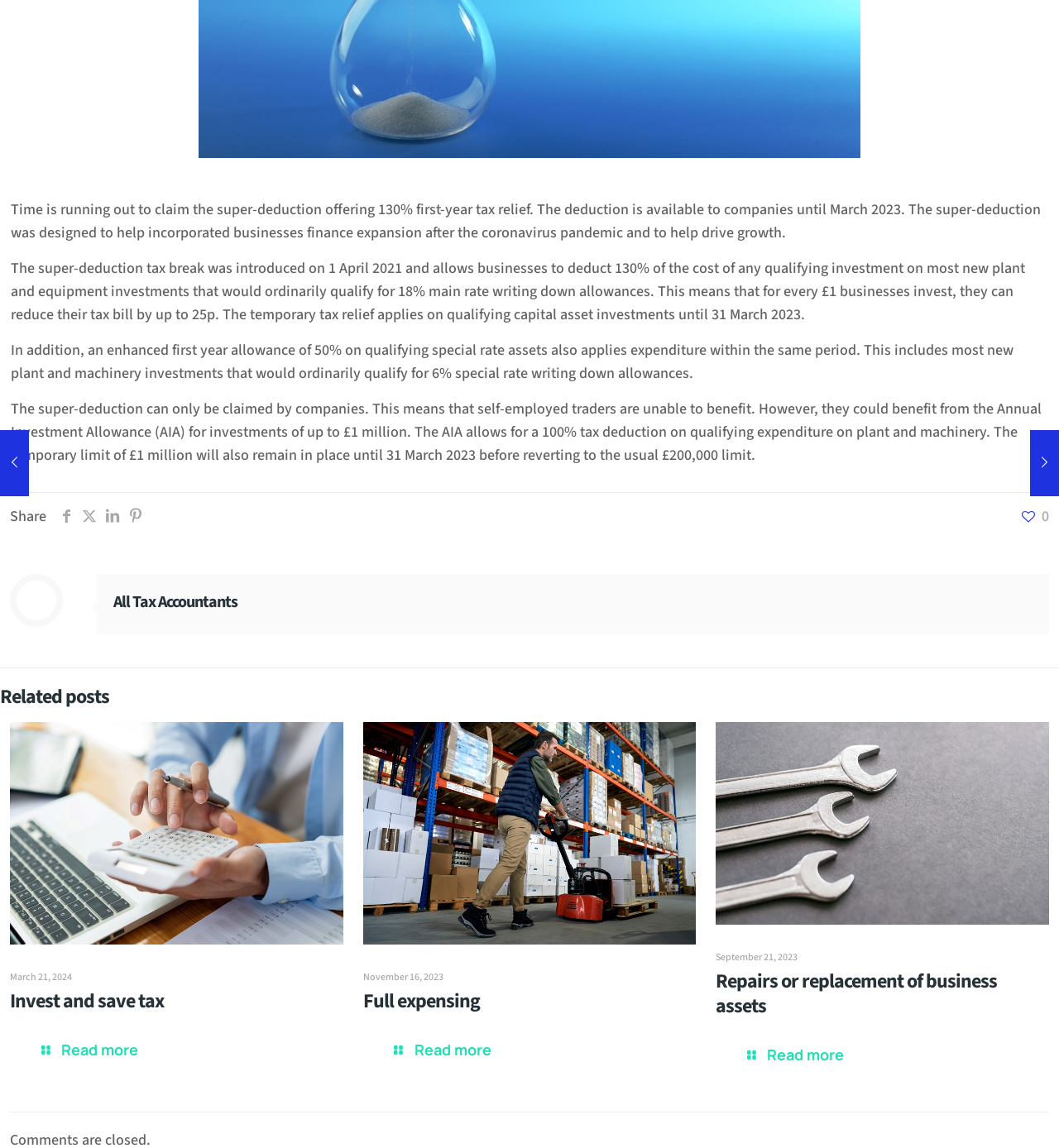Using the provided description May 3, 2022, find the bounding box coordinates for the UI element. Provide the coordinates in (top-left x, top-left y, bottom-right x, bottom-right y) format, ensuring all values are between 0 and 1.

None